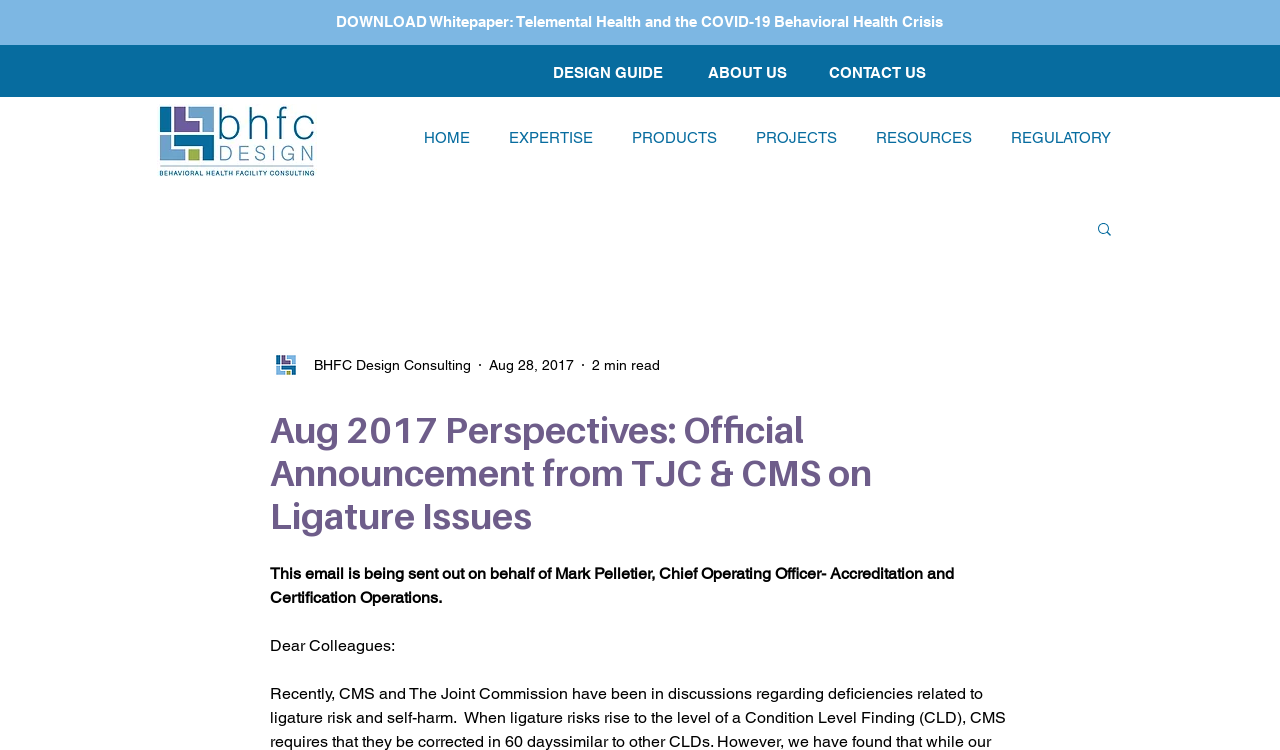Please specify the bounding box coordinates for the clickable region that will help you carry out the instruction: "Visit Werbeagentur Bavamont website".

None